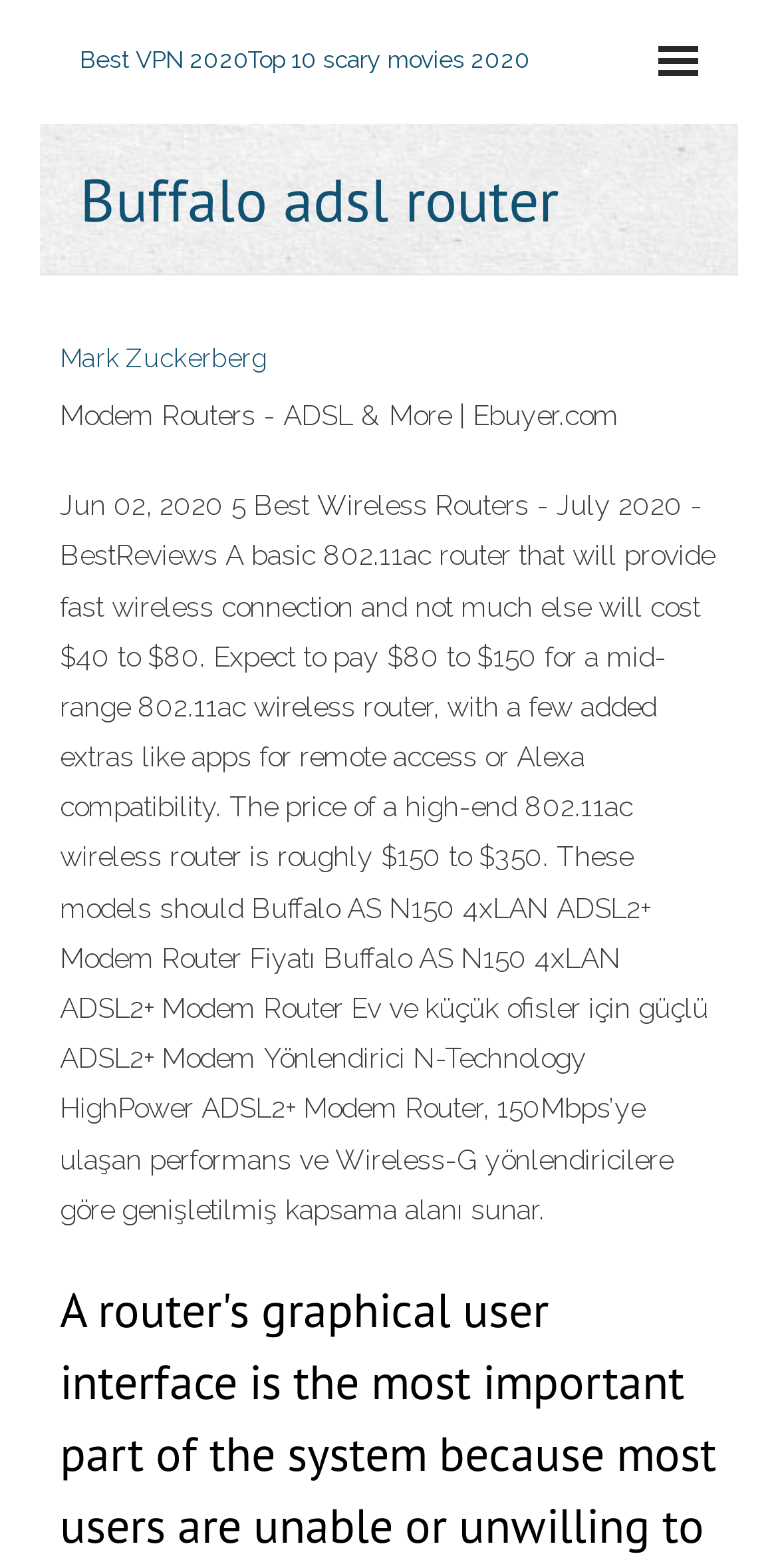Provide a one-word or short-phrase answer to the question:
What is the name of the person mentioned in the link?

Mark Zuckerberg